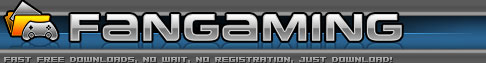Please analyze the image and give a detailed answer to the question:
What is emphasized in the tagline?

The tagline 'FAST FREE DOWNLOADS, NO WAIT, NO REGISTRATION, JUST DOWNLOAD!' emphasizes the site's user-friendly approach, indicating ease of access to a variety of gaming content without cumbersome registration processes.